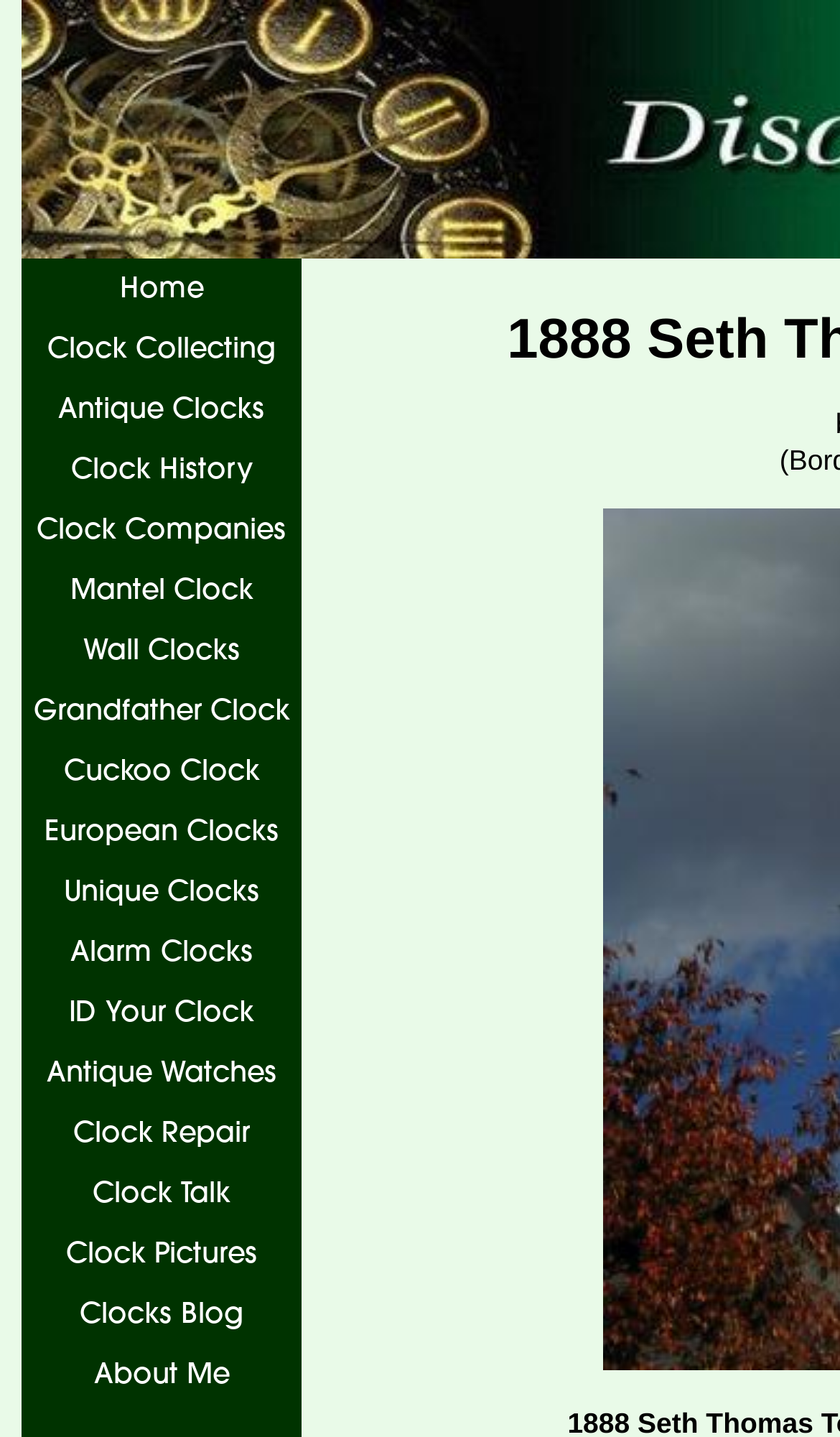Answer the following query concisely with a single word or phrase:
What type of clock is the main focus of this webpage?

Seth Thomas Tower Clock